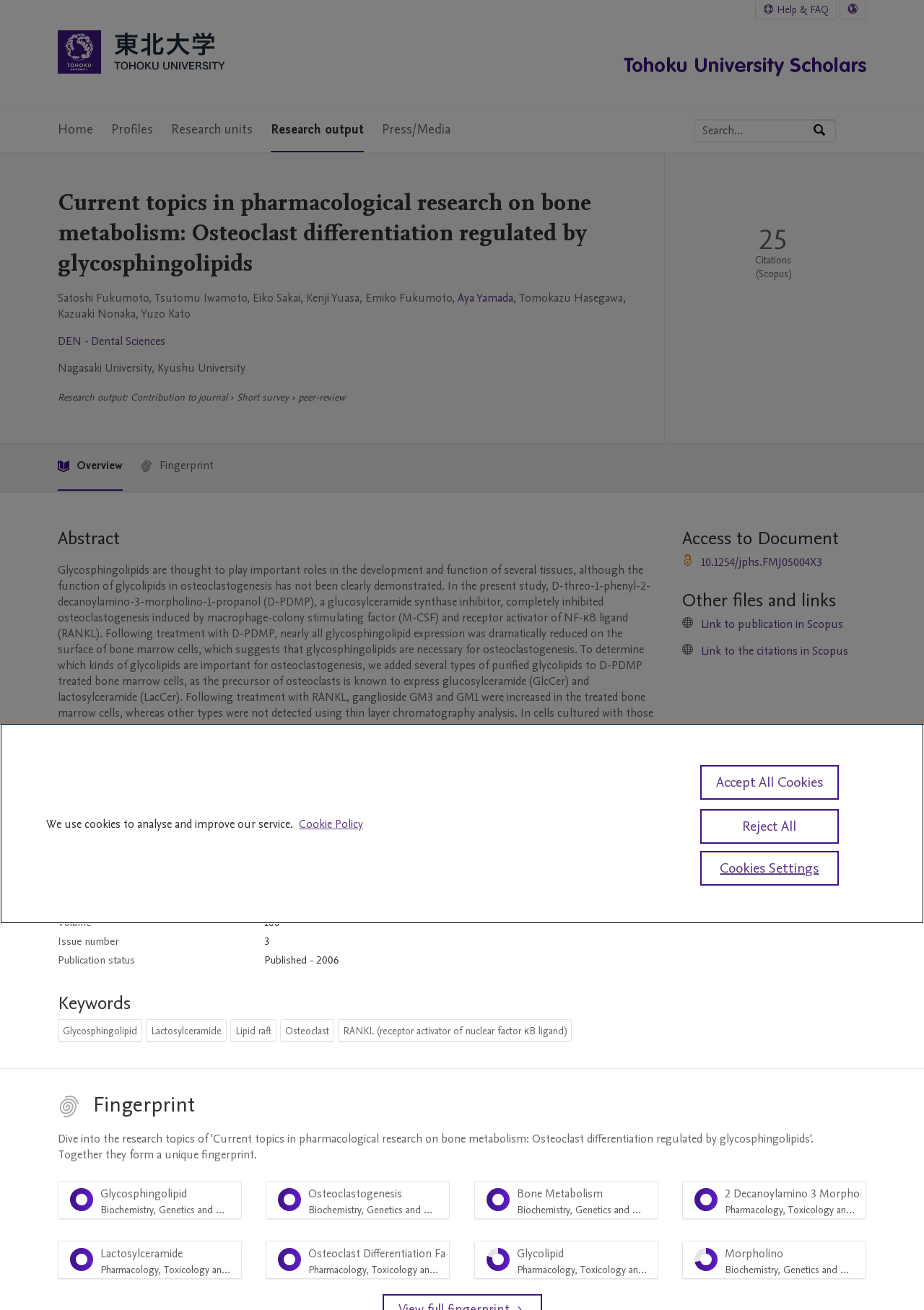What is the name of the journal?
Using the information from the image, answer the question thoroughly.

I found the answer by looking at the table with publication details, where the journal name is specified.